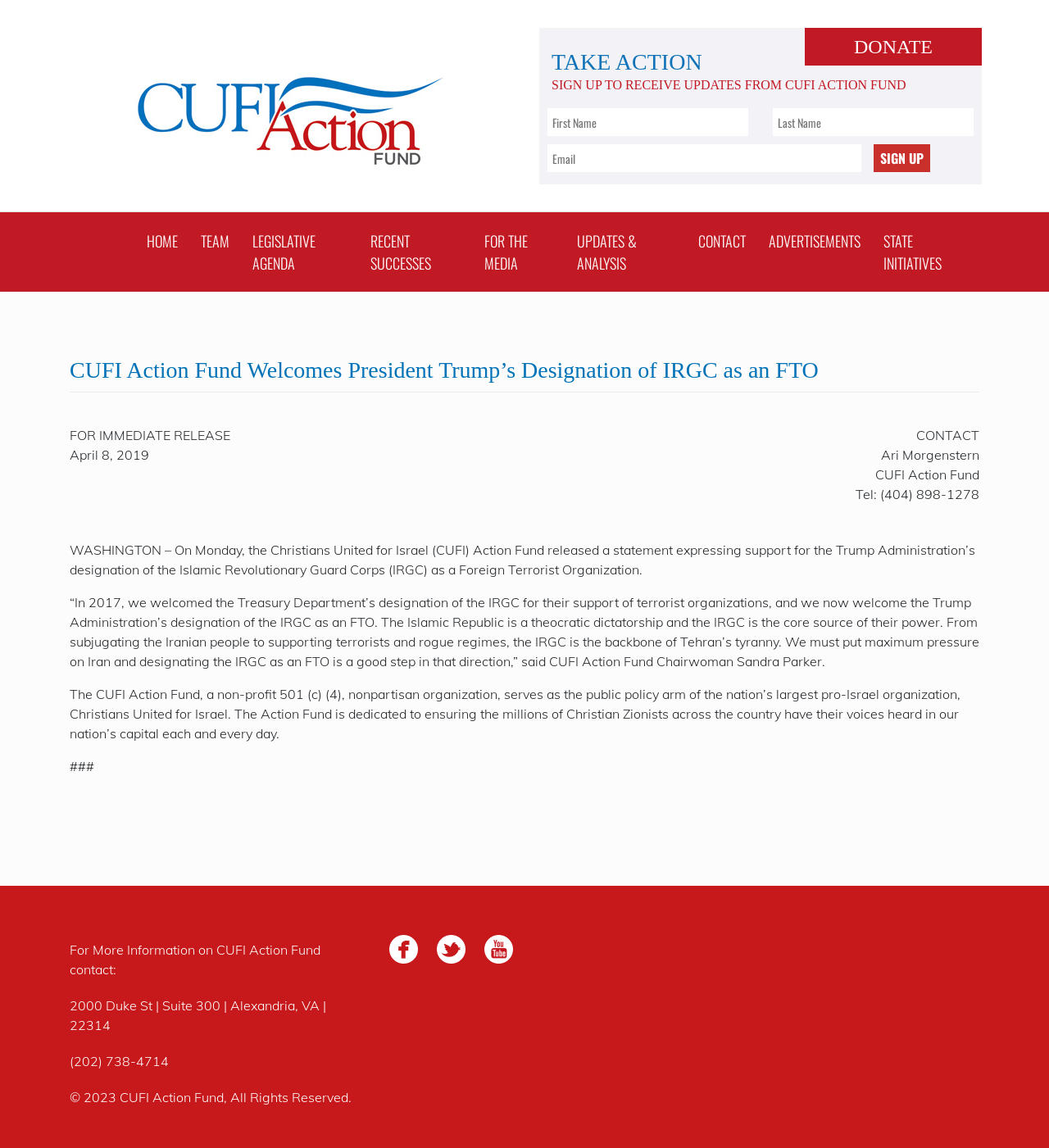Extract the text of the main heading from the webpage.

CUFI Action Fund Welcomes President Trump’s Designation of IRGC as an FTO